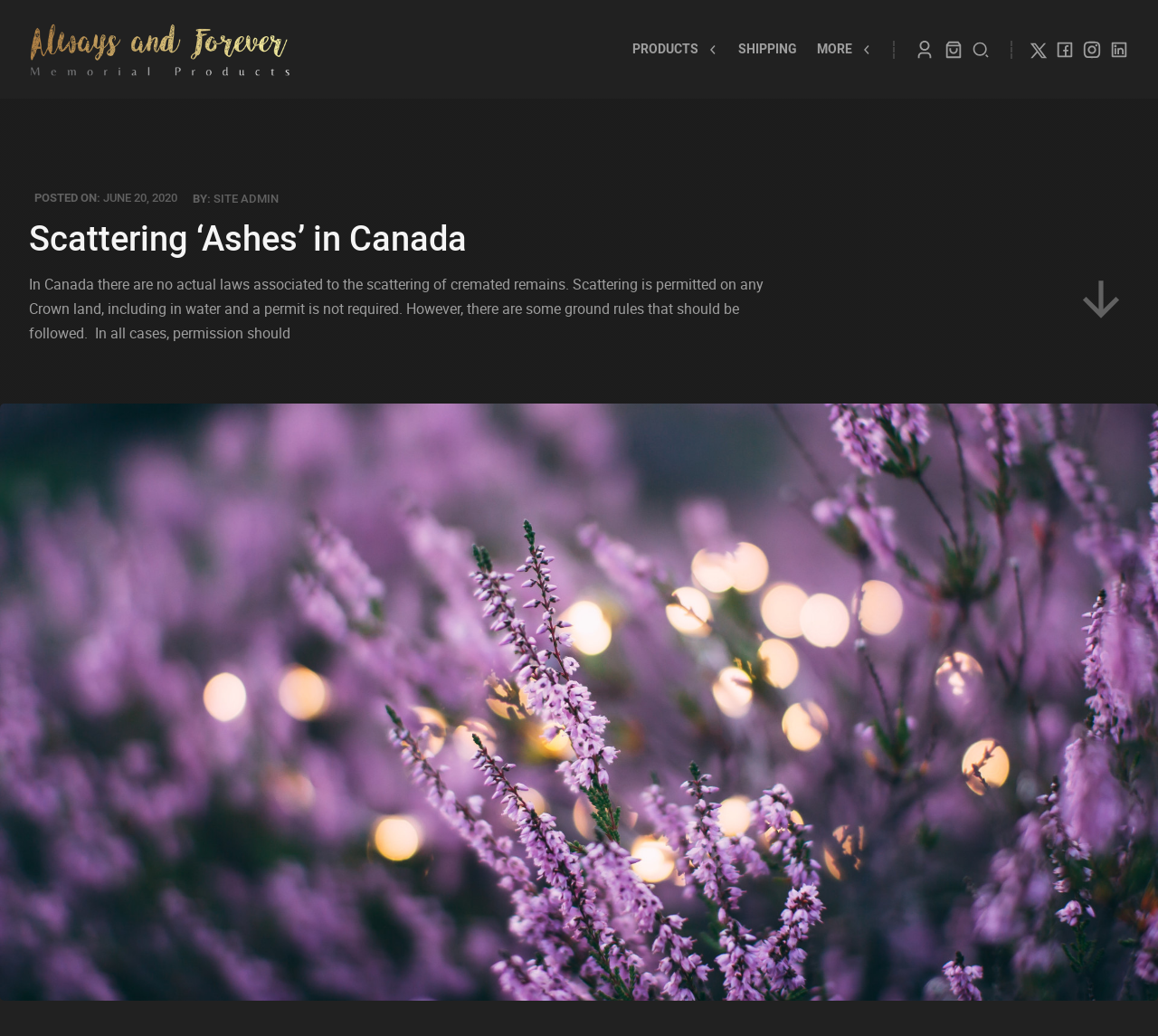Observe the image and answer the following question in detail: What is the purpose of the 'Toggle Products Dropdown' button?

The 'Toggle Products Dropdown' button is likely used to show or hide a list of products related to scattering ashes, as it is located in the navigation menu under the 'PRODUCTS' category.